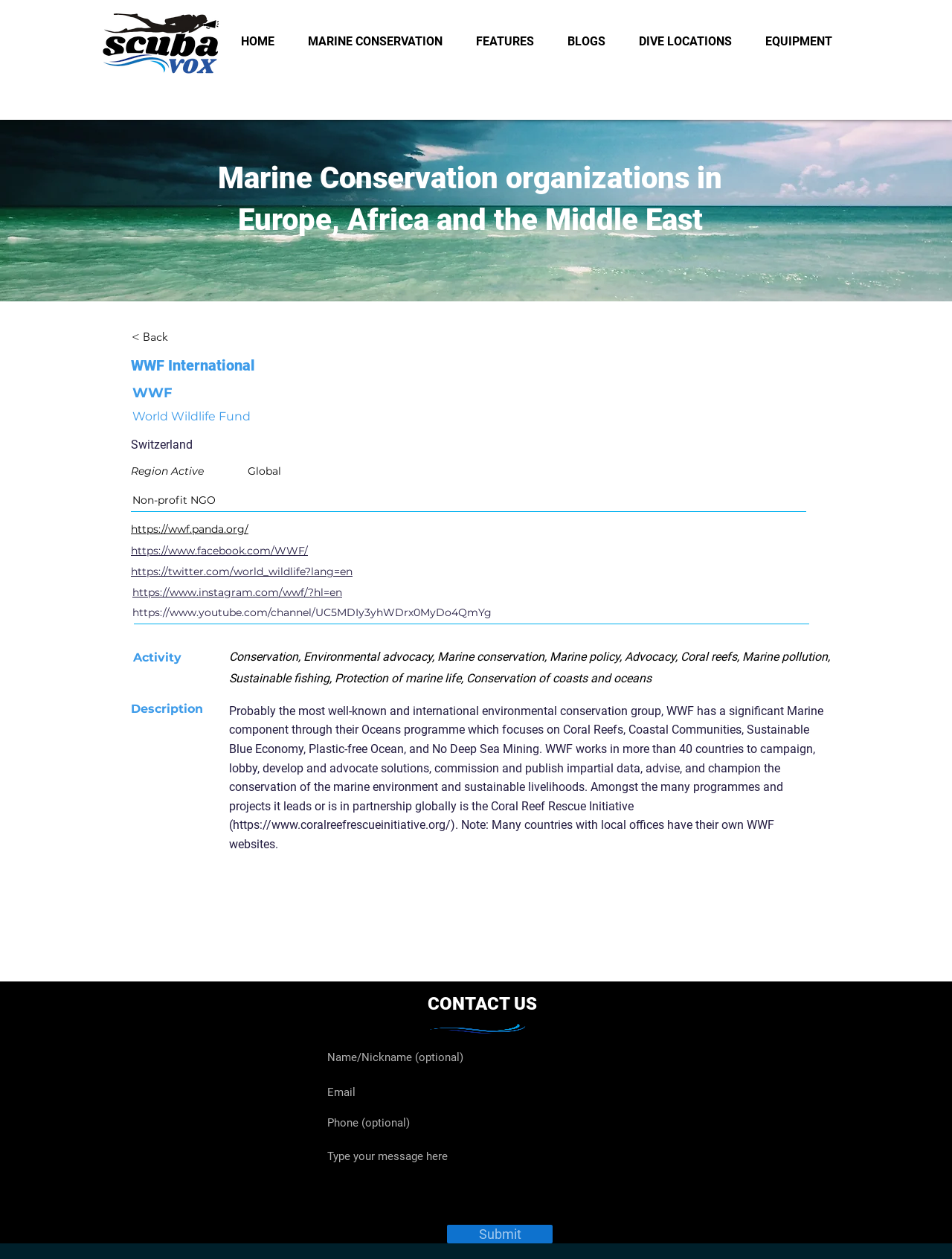What is the theme of the image at the bottom of the webpage?
Look at the image and answer the question with a single word or phrase.

Diving